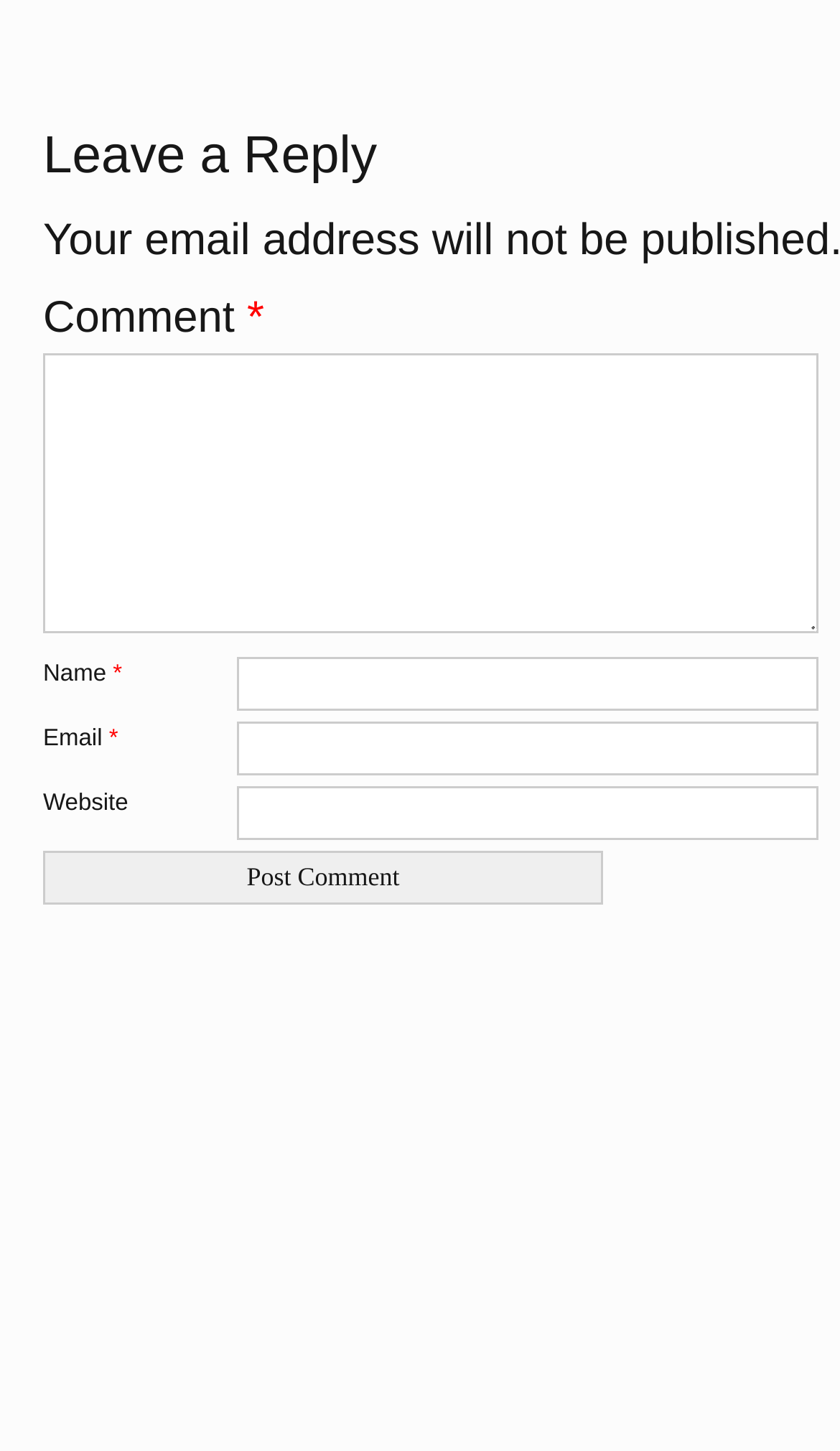Please give a concise answer to this question using a single word or phrase: 
What is the purpose of the 'Email' field?

To enter an email address